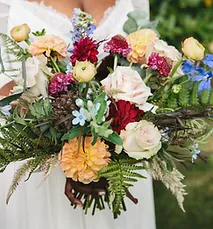What is the color of the accents in the bouquet?
Your answer should be a single word or phrase derived from the screenshot.

Delicate blue